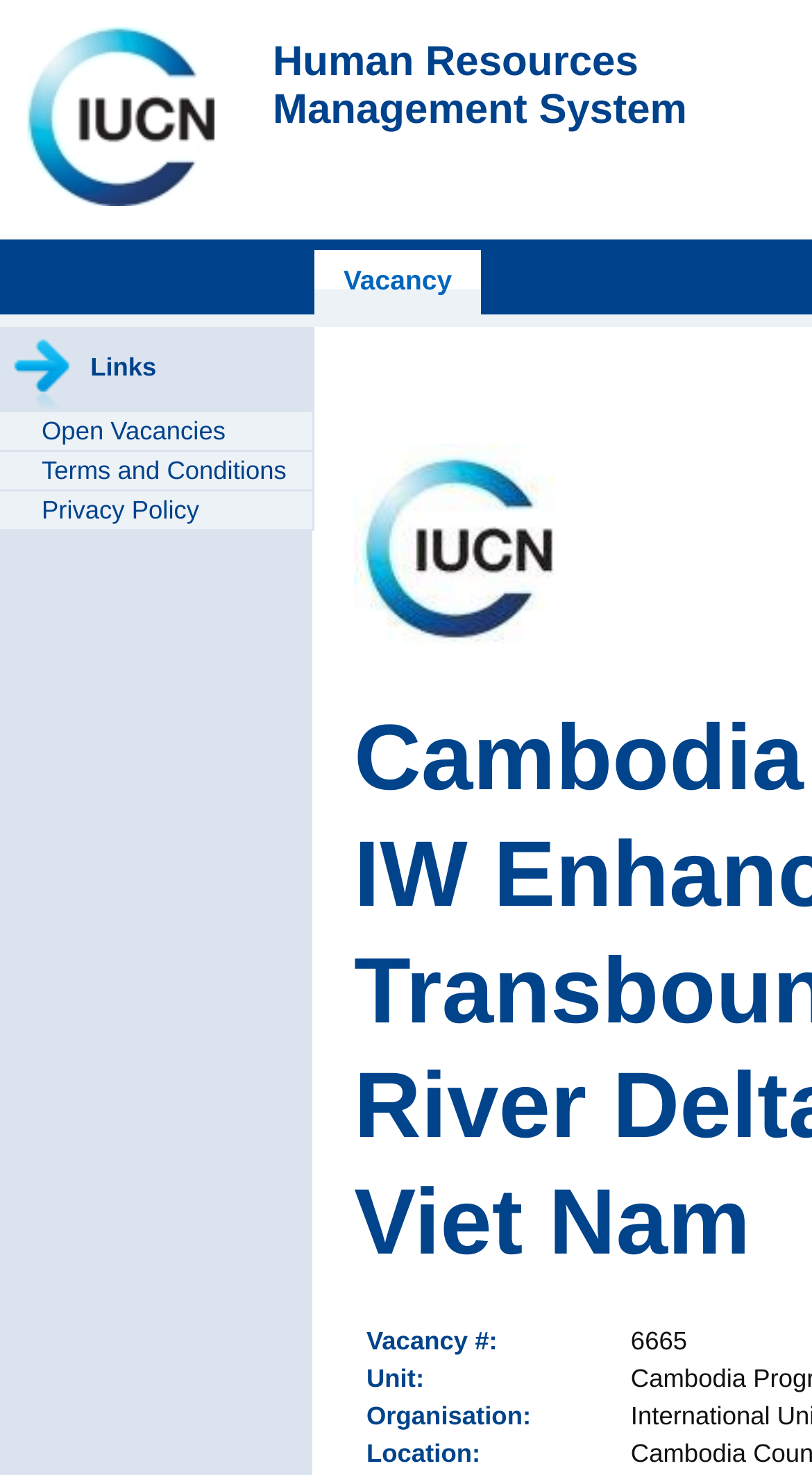Please find and report the primary heading text from the webpage.

Human Resources
Management System